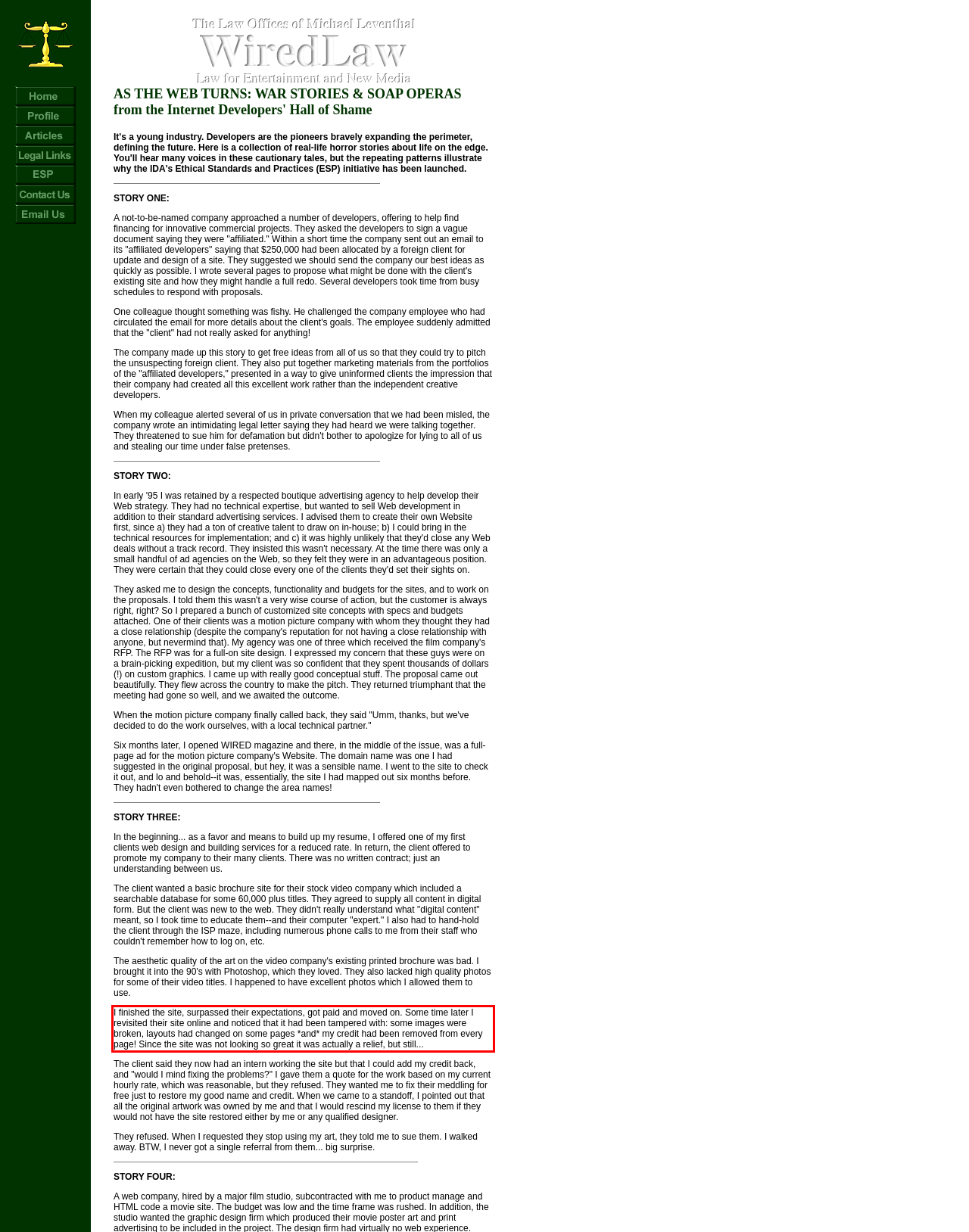Using the provided webpage screenshot, identify and read the text within the red rectangle bounding box.

I finished the site, surpassed their expectations, got paid and moved on. Some time later I revisited their site online and noticed that it had been tampered with: some images were broken, layouts had changed on some pages *and* my credit had been removed from every page! Since the site was not looking so great it was actually a relief, but still...